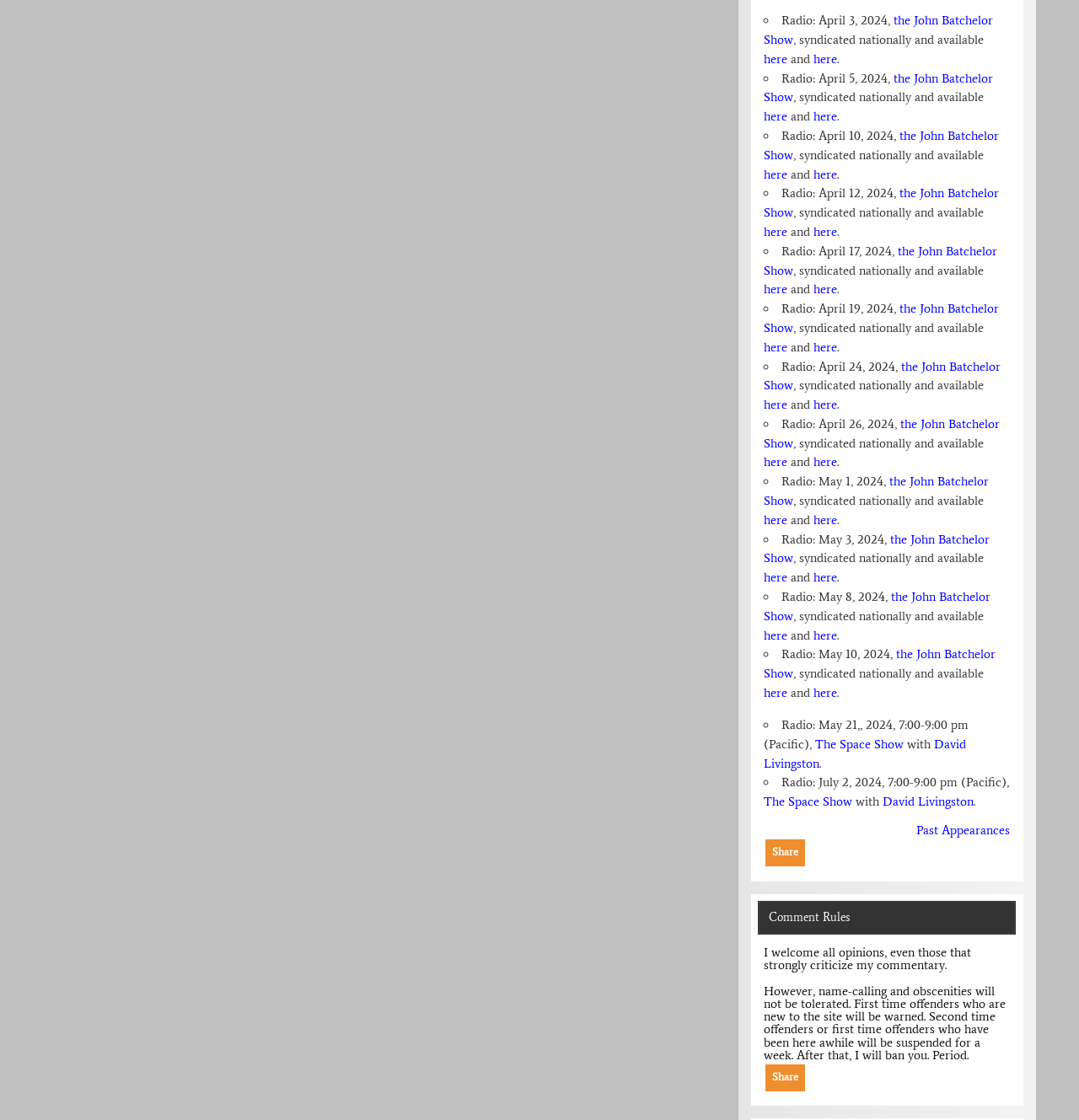How many radio episodes are listed on this page?
Please provide a single word or phrase answer based on the image.

12